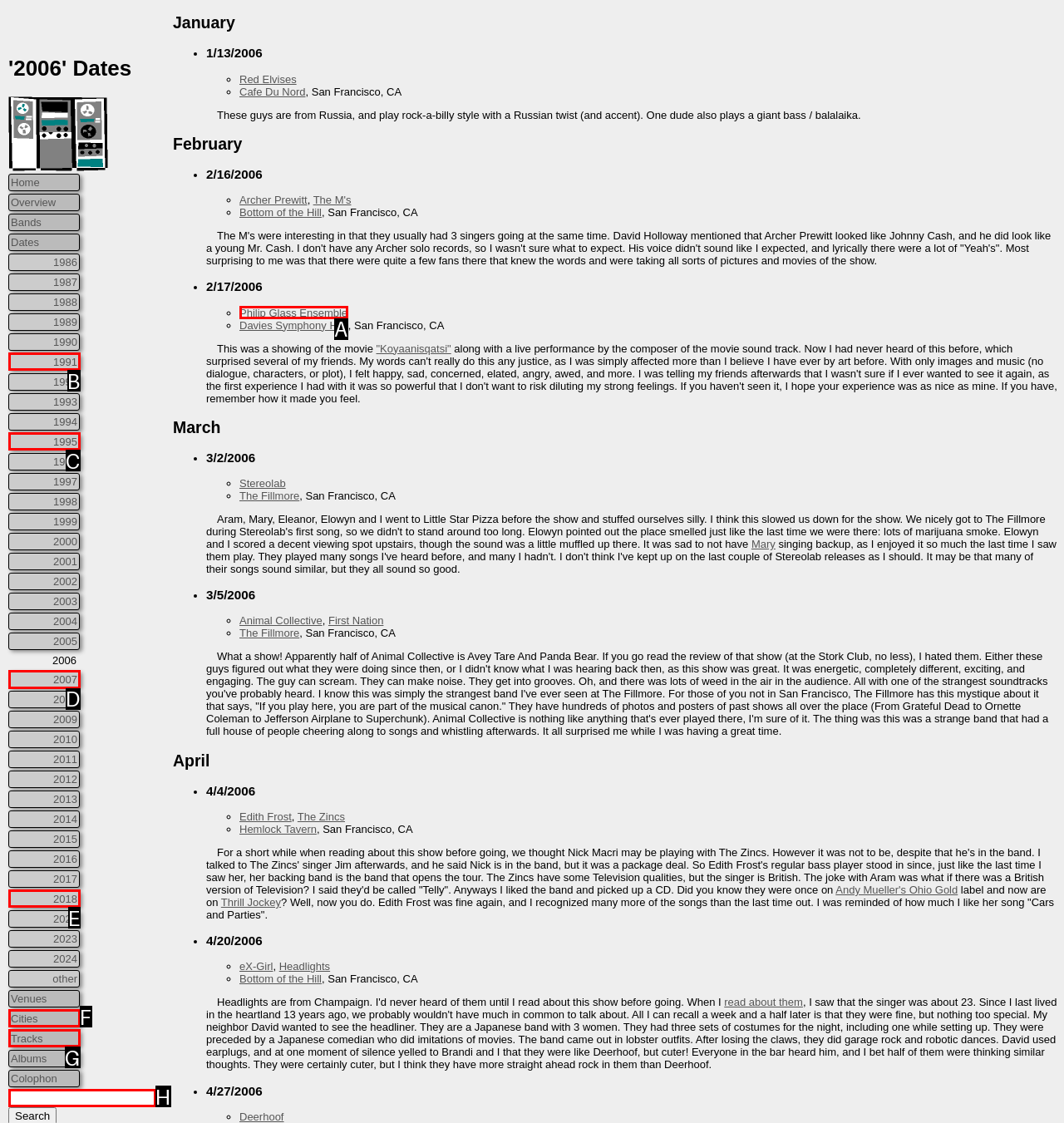For the instruction: Check the '2007' dates, determine the appropriate UI element to click from the given options. Respond with the letter corresponding to the correct choice.

D